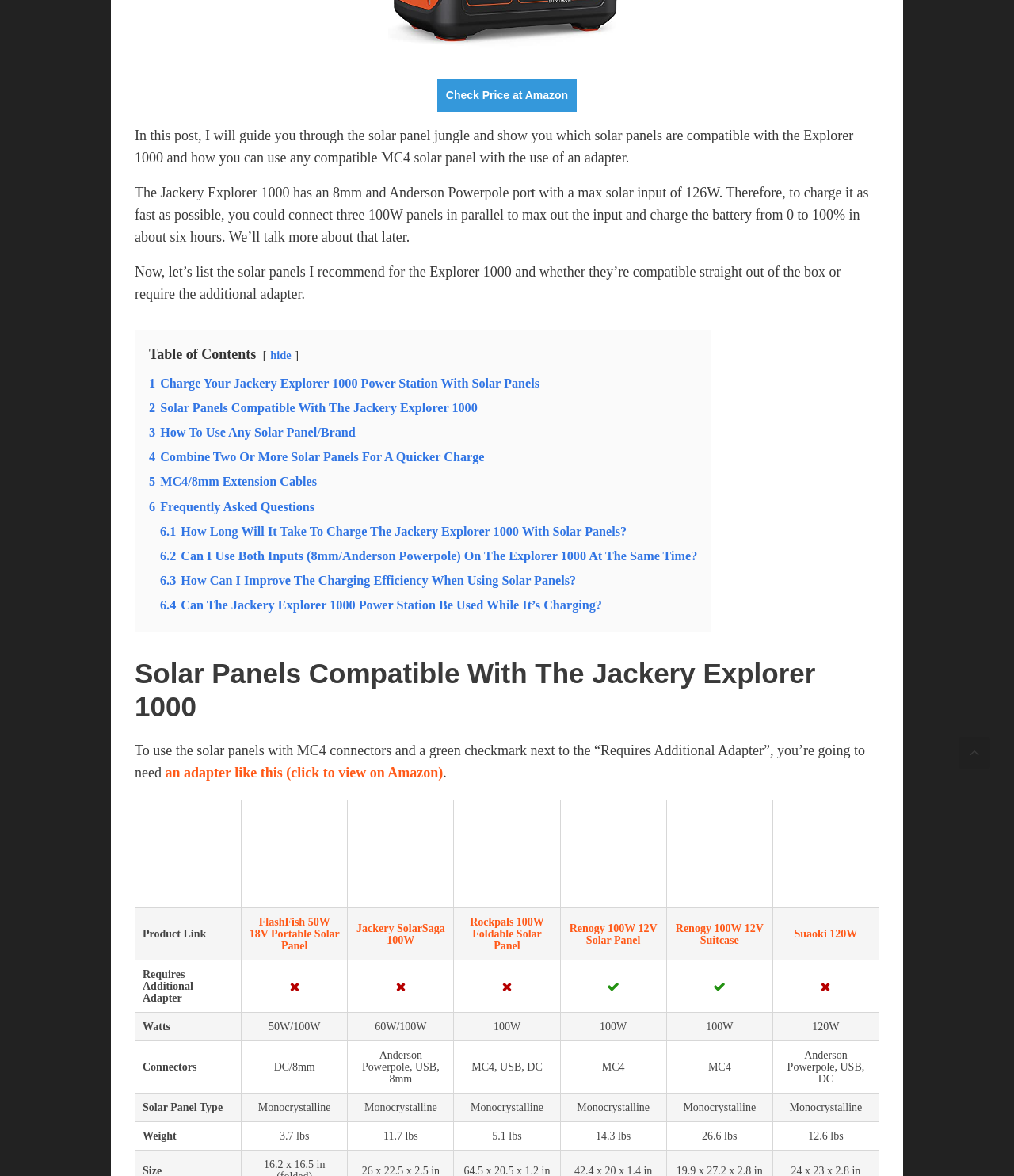Please look at the image and answer the question with a detailed explanation: What is the maximum solar input of the Jackery Explorer 1000?

According to the text, 'The Jackery Explorer 1000 has an 8mm and Anderson Powerpole port with a max solar input of 126W.'